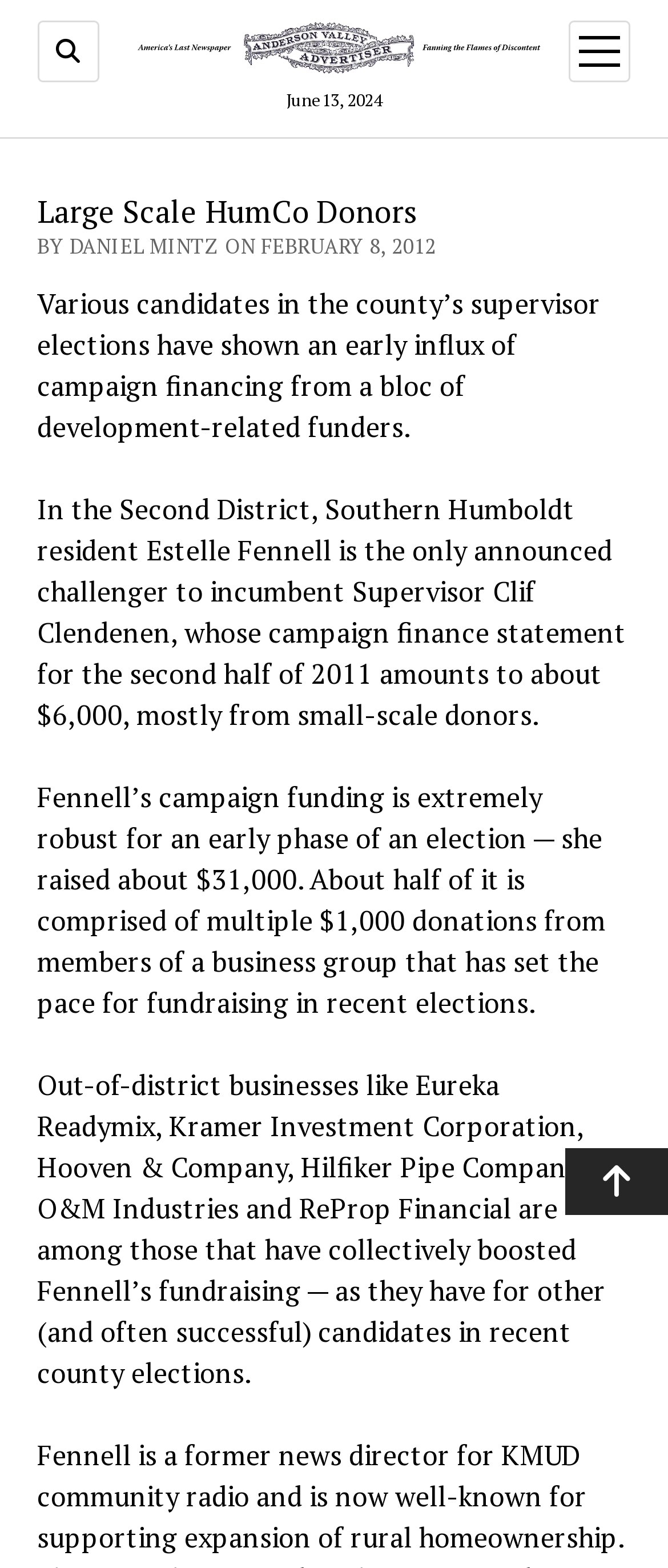Use the details in the image to answer the question thoroughly: 
What is the amount of campaign finance for Estelle Fennell?

According to the article, Estelle Fennell's campaign funding is extremely robust for an early phase of an election, and she raised about $31,000.